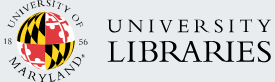Please provide a brief answer to the following inquiry using a single word or phrase:
What is the role of the libraries in the university community?

Supporting academic and scholarly activities